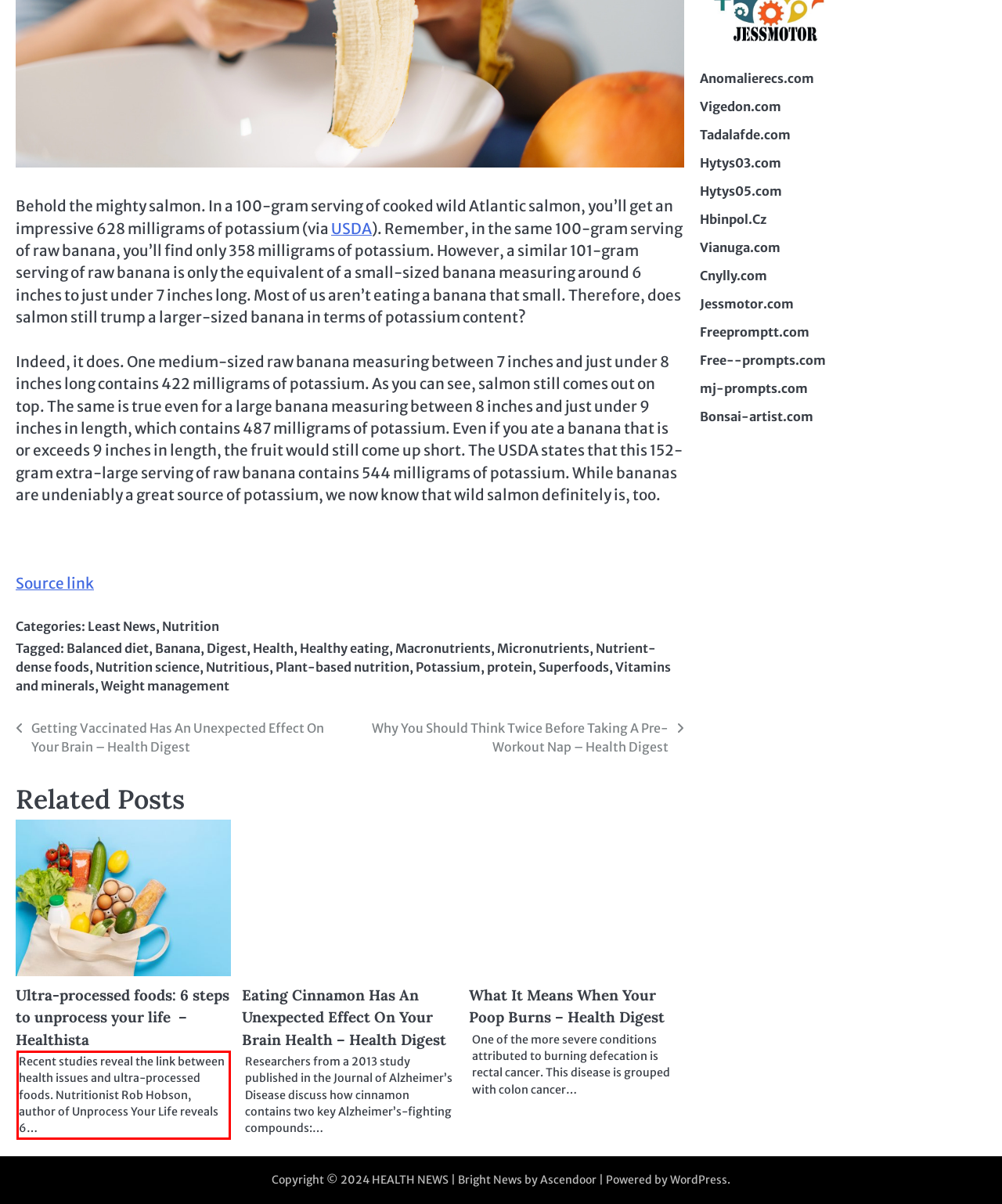You are given a screenshot with a red rectangle. Identify and extract the text within this red bounding box using OCR.

Recent studies reveal the link between health issues and ultra-processed foods. Nutritionist Rob Hobson, author of Unprocess Your Life reveals 6…